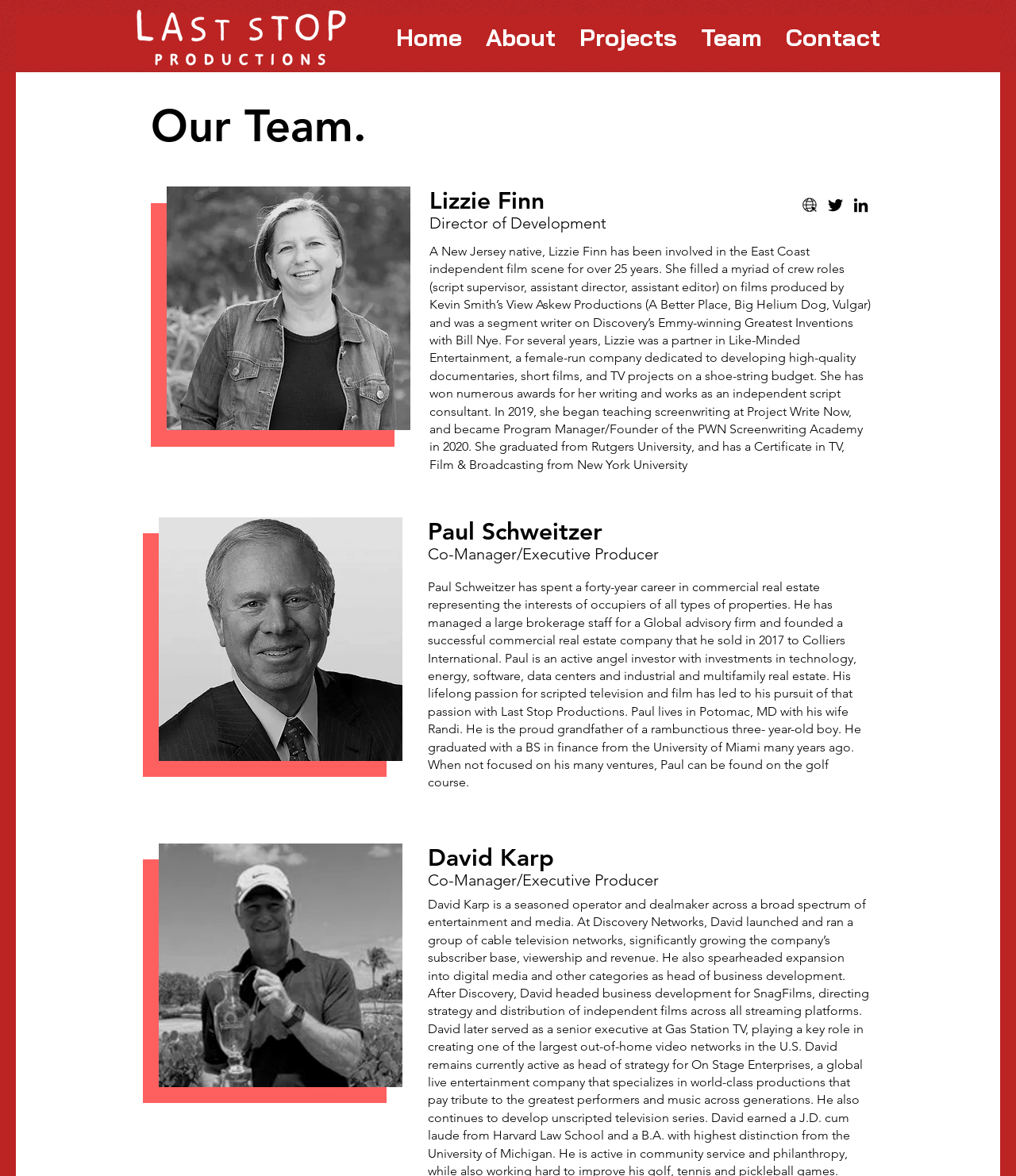Please find and report the bounding box coordinates of the element to click in order to perform the following action: "Click on the Home link". The coordinates should be expressed as four float numbers between 0 and 1, in the format [left, top, right, bottom].

[0.378, 0.015, 0.466, 0.049]